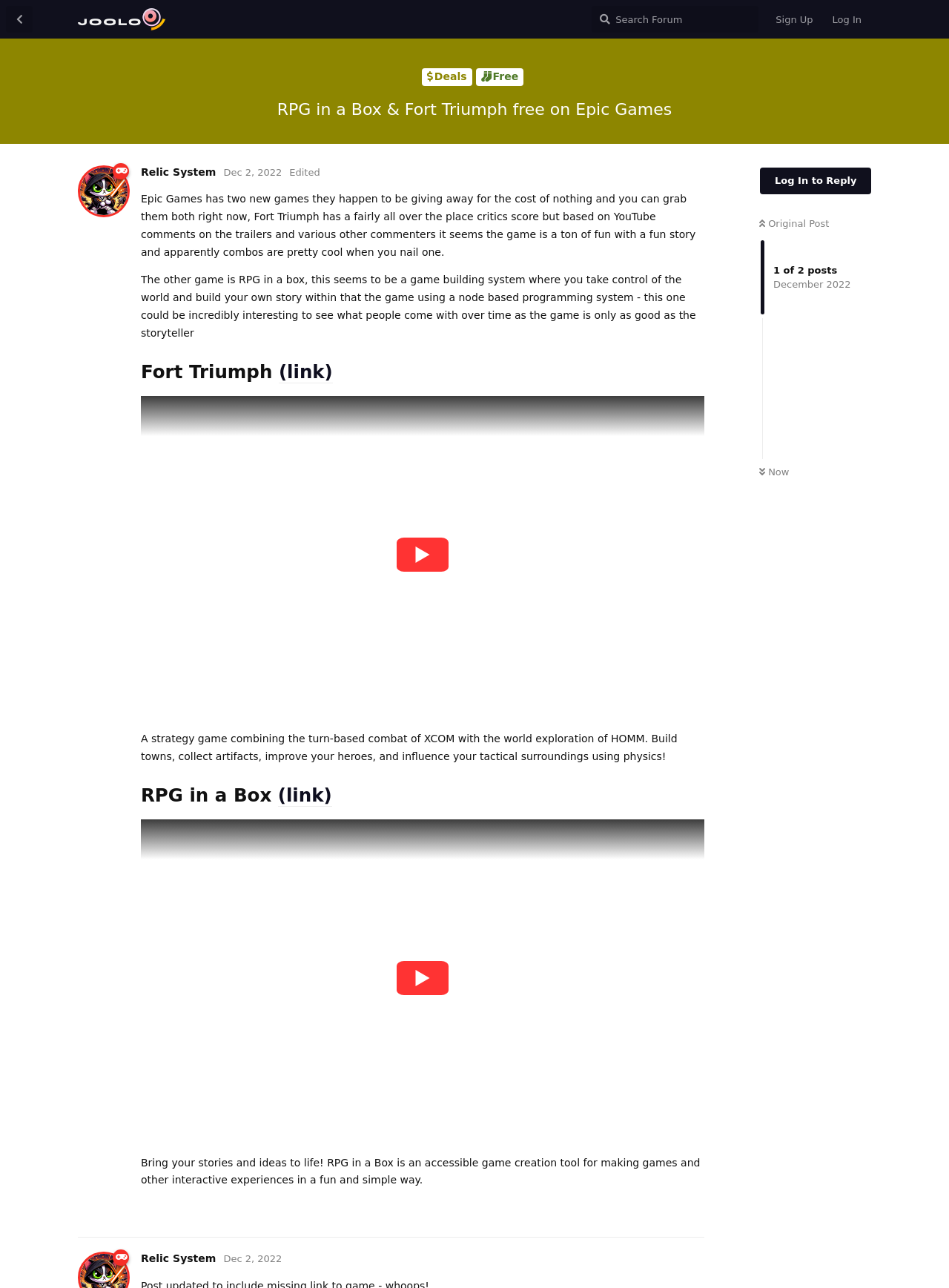Highlight the bounding box coordinates of the element that should be clicked to carry out the following instruction: "Click on the link to Fort Triumph". The coordinates must be given as four float numbers ranging from 0 to 1, i.e., [left, top, right, bottom].

[0.294, 0.28, 0.351, 0.298]